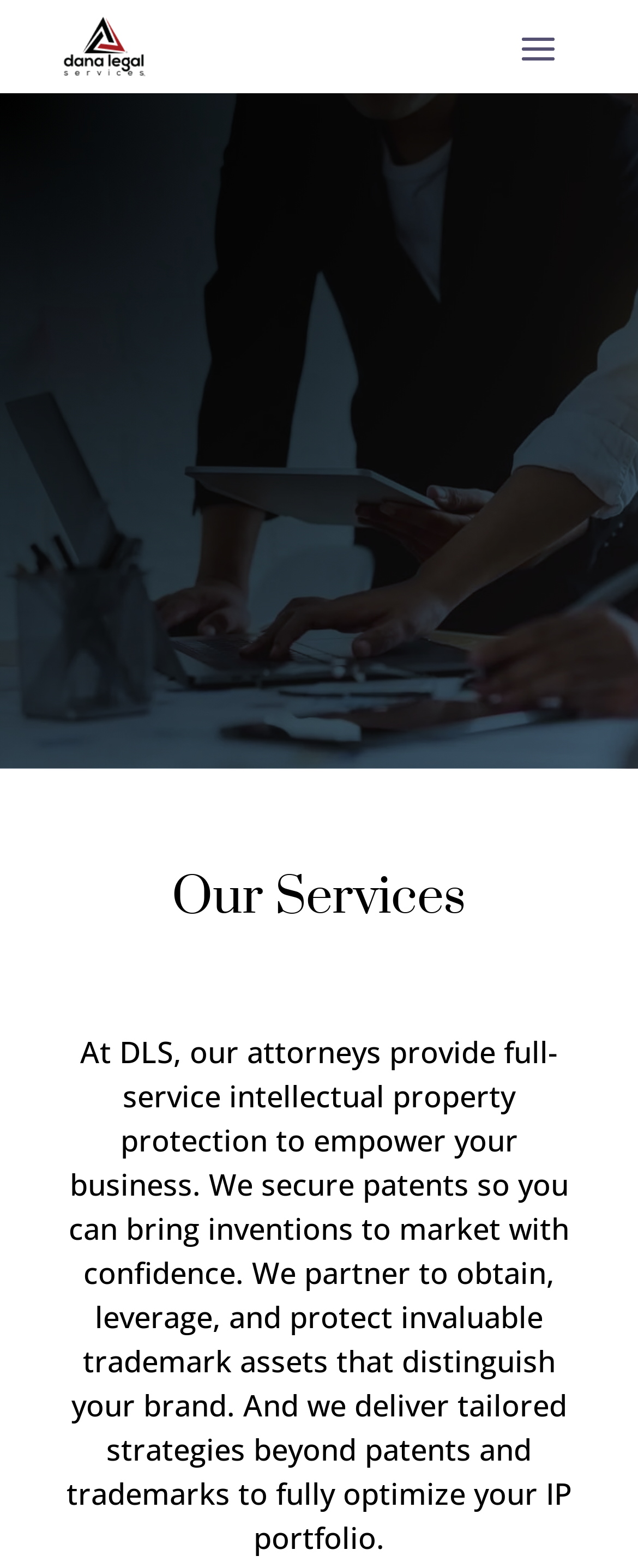What type of assets do the attorneys at DLS help obtain?
Give a single word or phrase answer based on the content of the image.

Trademark assets